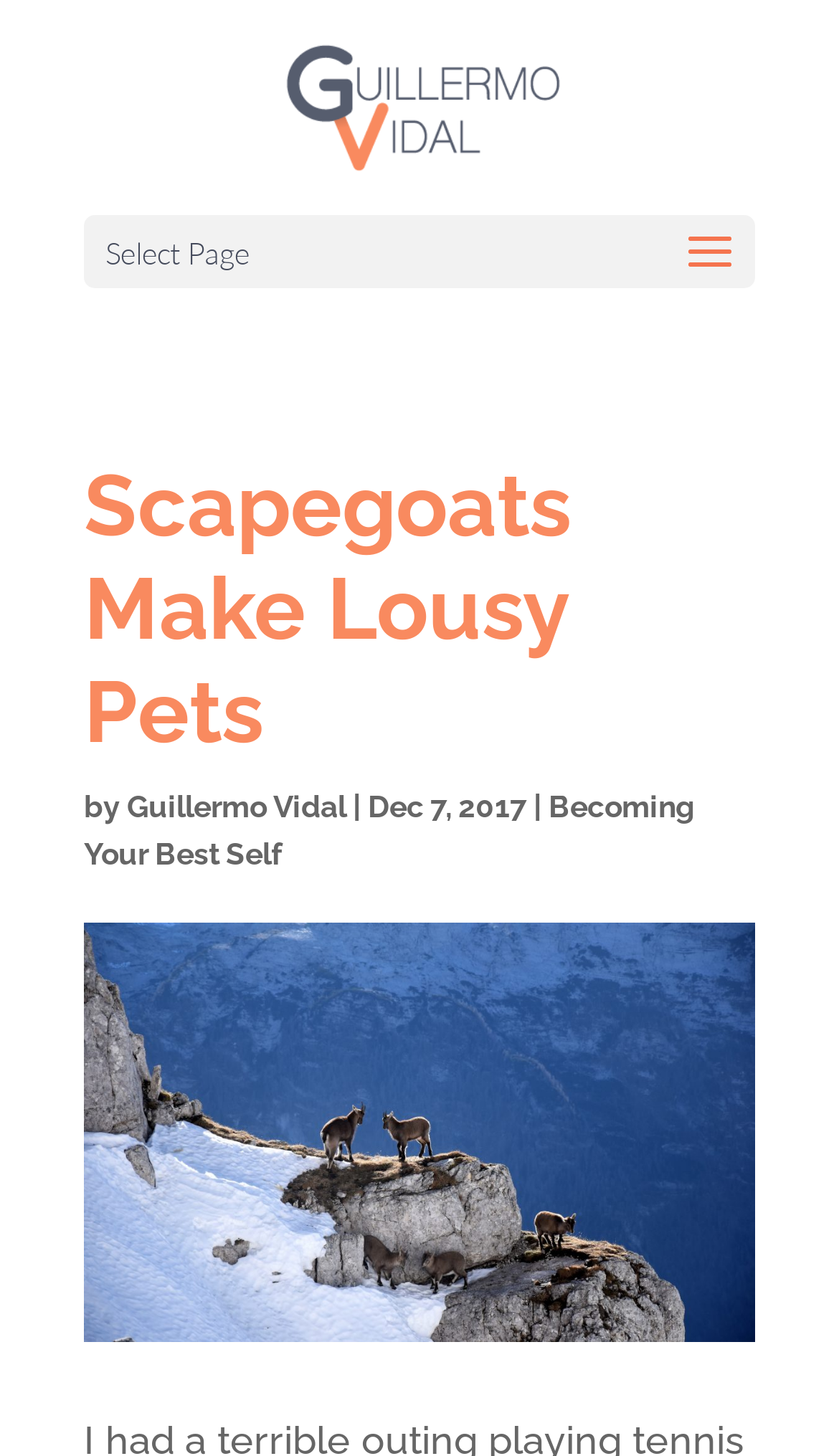Generate the main heading text from the webpage.

Scapegoats Make Lousy Pets 